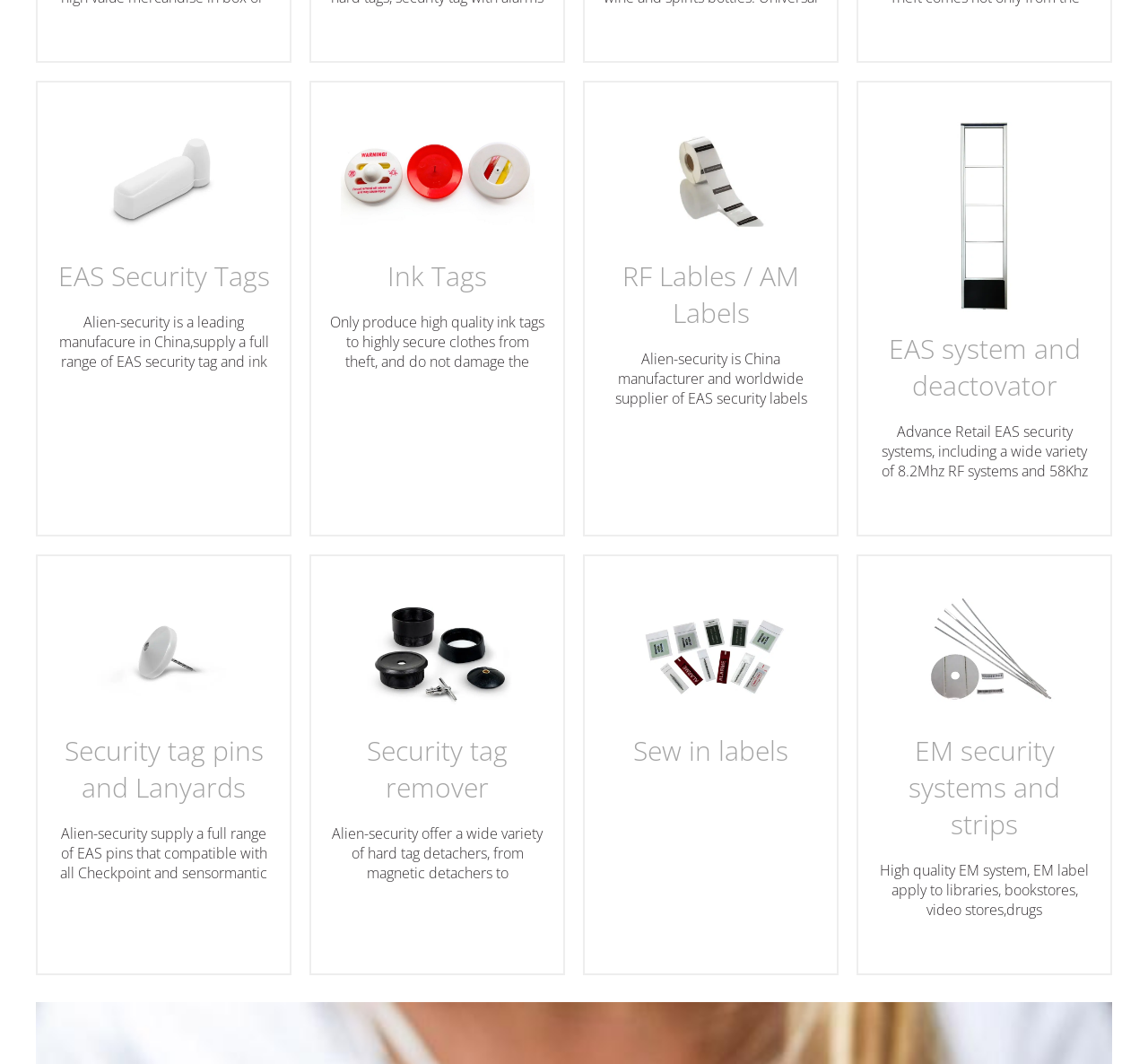Pinpoint the bounding box coordinates of the element you need to click to execute the following instruction: "Click on EAS Security Tags". The bounding box should be represented by four float numbers between 0 and 1, in the format [left, top, right, bottom].

[0.031, 0.076, 0.254, 0.505]